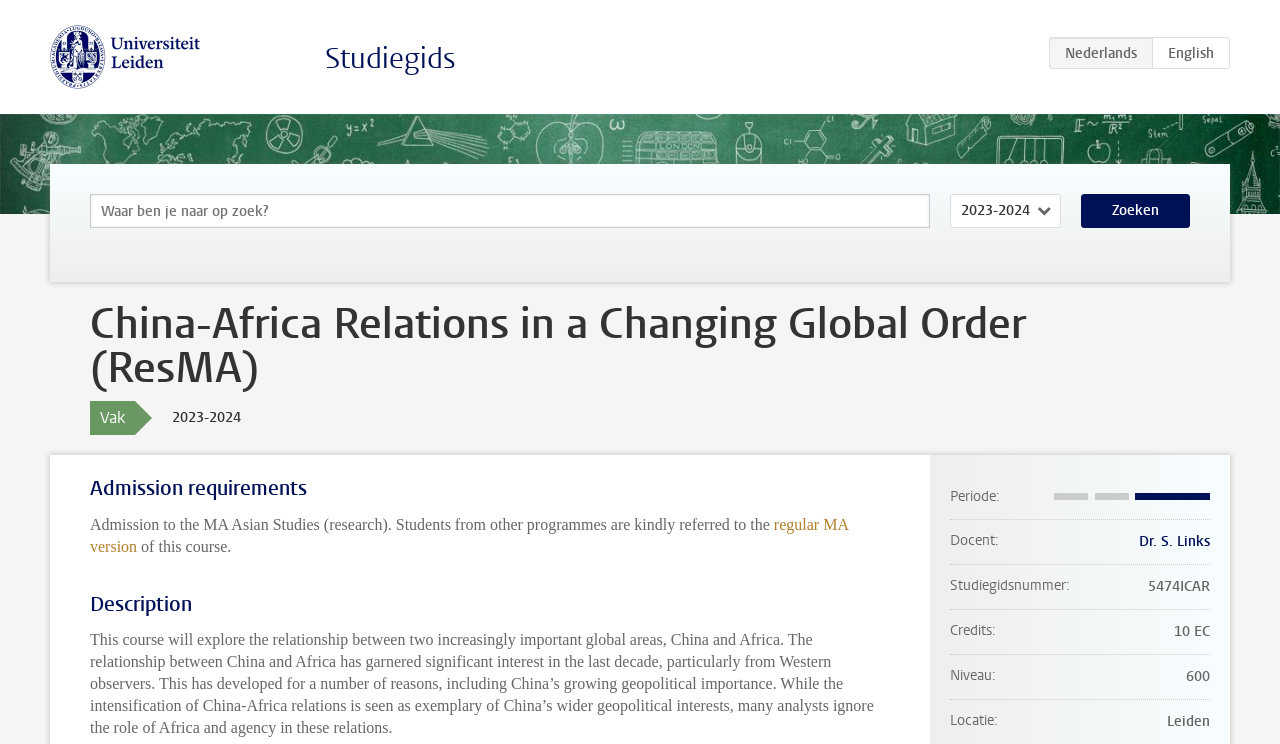Determine the bounding box coordinates for the element that should be clicked to follow this instruction: "Click the Zoeken button". The coordinates should be given as four float numbers between 0 and 1, in the format [left, top, right, bottom].

[0.845, 0.261, 0.93, 0.306]